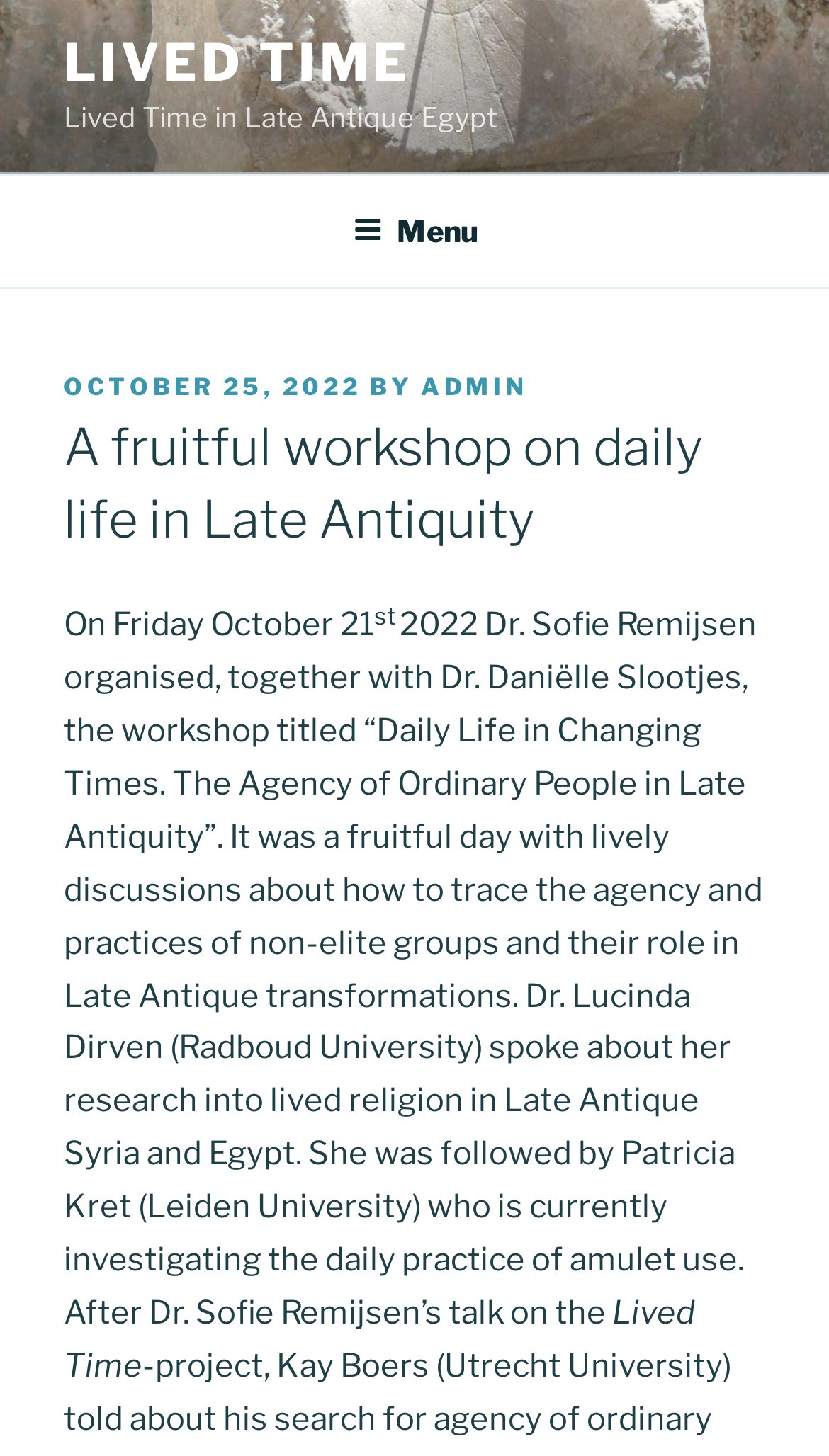Based on the visual content of the image, answer the question thoroughly: What is the topic of Patricia Kret's research?

I found the answer by reading the text content of the webpage, specifically the sentence 'Patricia Kret (Leiden University) who is currently investigating the daily practice of amulet use.'